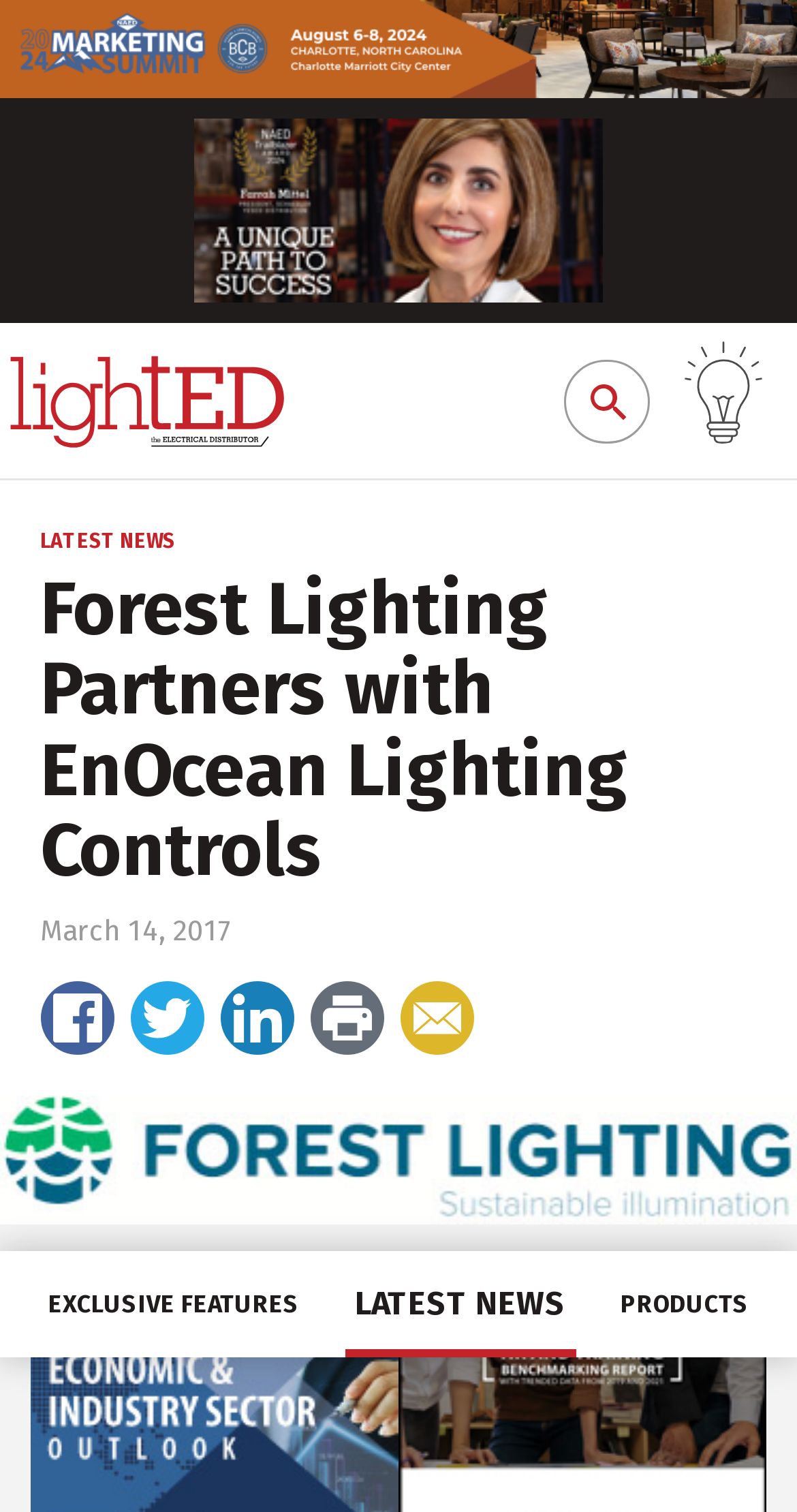Give a detailed account of the webpage's layout and content.

The webpage appears to be a news article or press release about Forest Lighting partnering with EnOcean Lighting Controls. At the top of the page, there are two images, one spanning the entire width of the page and another smaller one to the right. Below these images, there are three links: one to the left, one in the center, and one to the right, labeled "EXCLUSIVE FEATURES", "LATEST NEWS", and "PRODUCTS", respectively.

To the right of these links, there is a search bar with a search box and a search button. Below the search bar, there is a large section with a heading "LATEST NEWS" and a subheading "Forest Lighting Partners with EnOcean Lighting Controls". This section also displays the date "March 14, 2017" and has several links to related articles or news items.

At the bottom of the page, there is a large image that spans the entire width of the page, likely related to the news article. Overall, the webpage has a simple and organized layout, with clear headings and concise text.